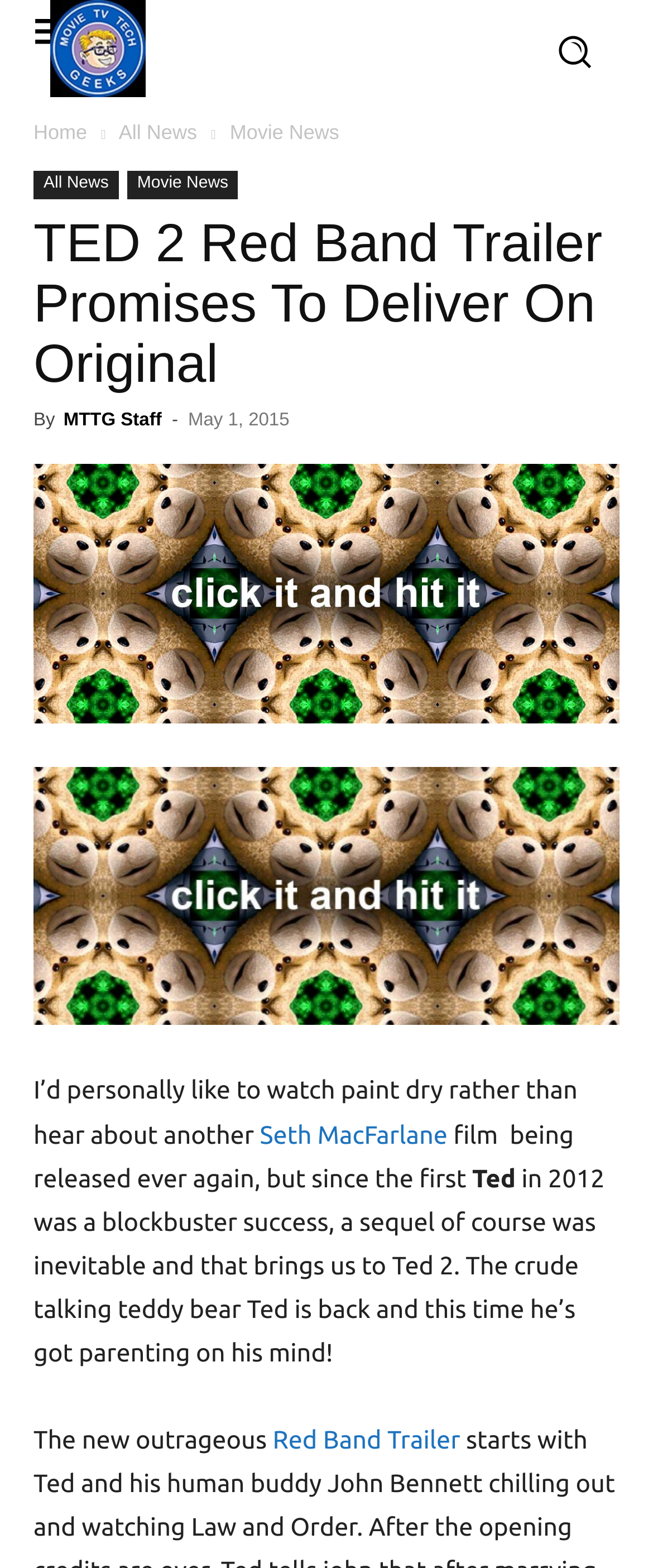What is the text of the webpage's headline?

TED 2 Red Band Trailer Promises To Deliver On Original